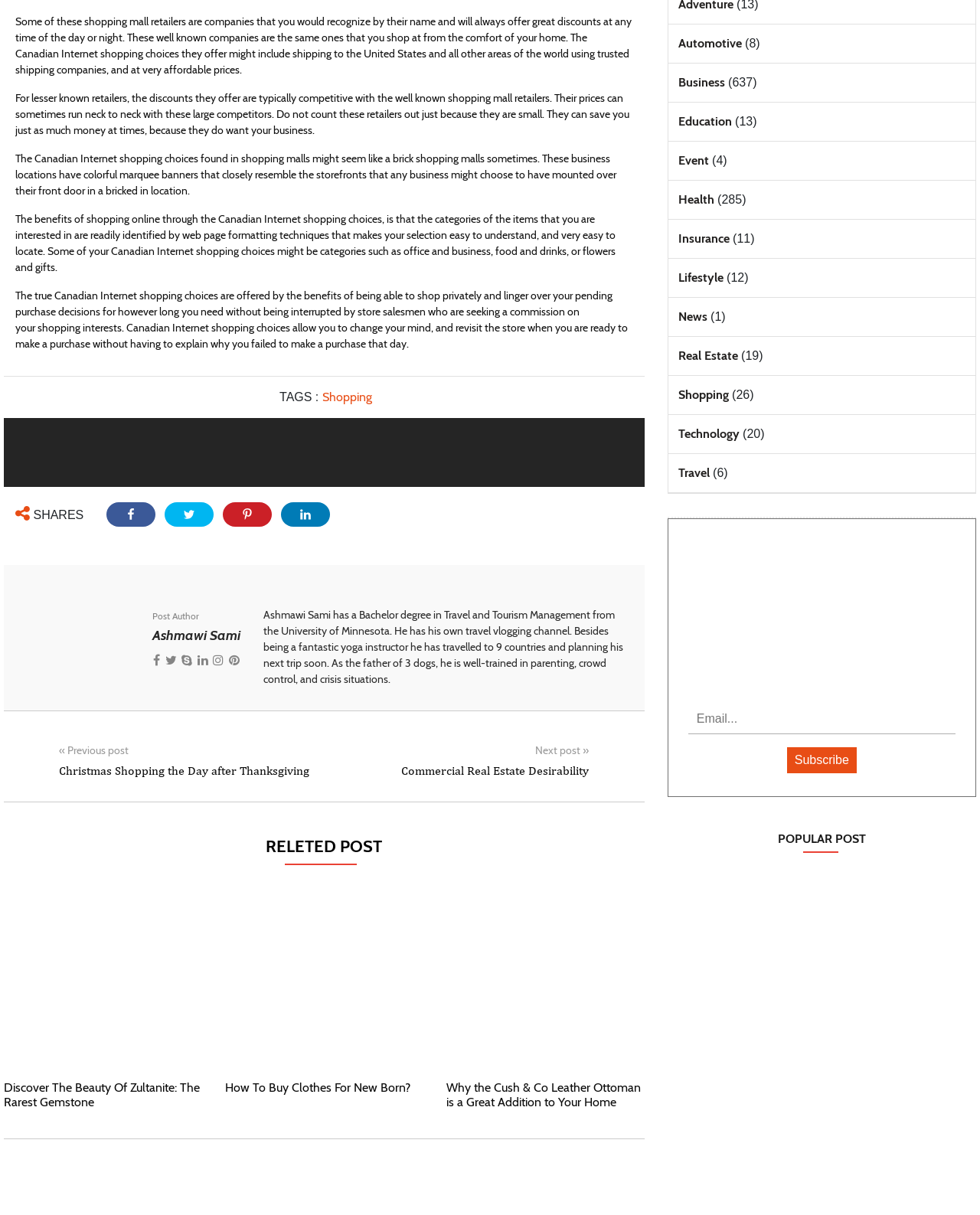Provide a short, one-word or phrase answer to the question below:
How many countries has the author traveled to?

9